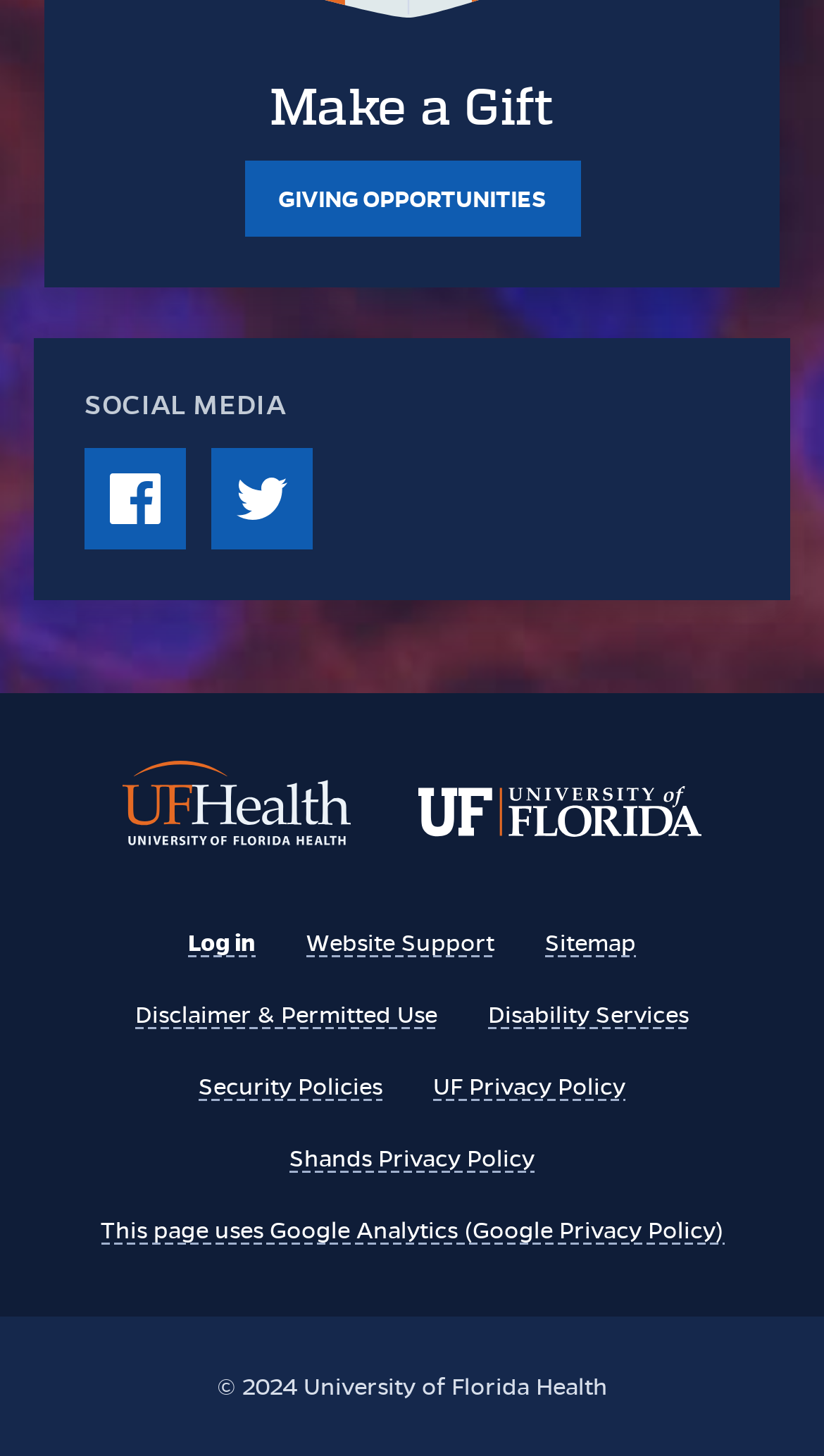Provide a one-word or short-phrase answer to the question:
How many links are available in the footer section?

9